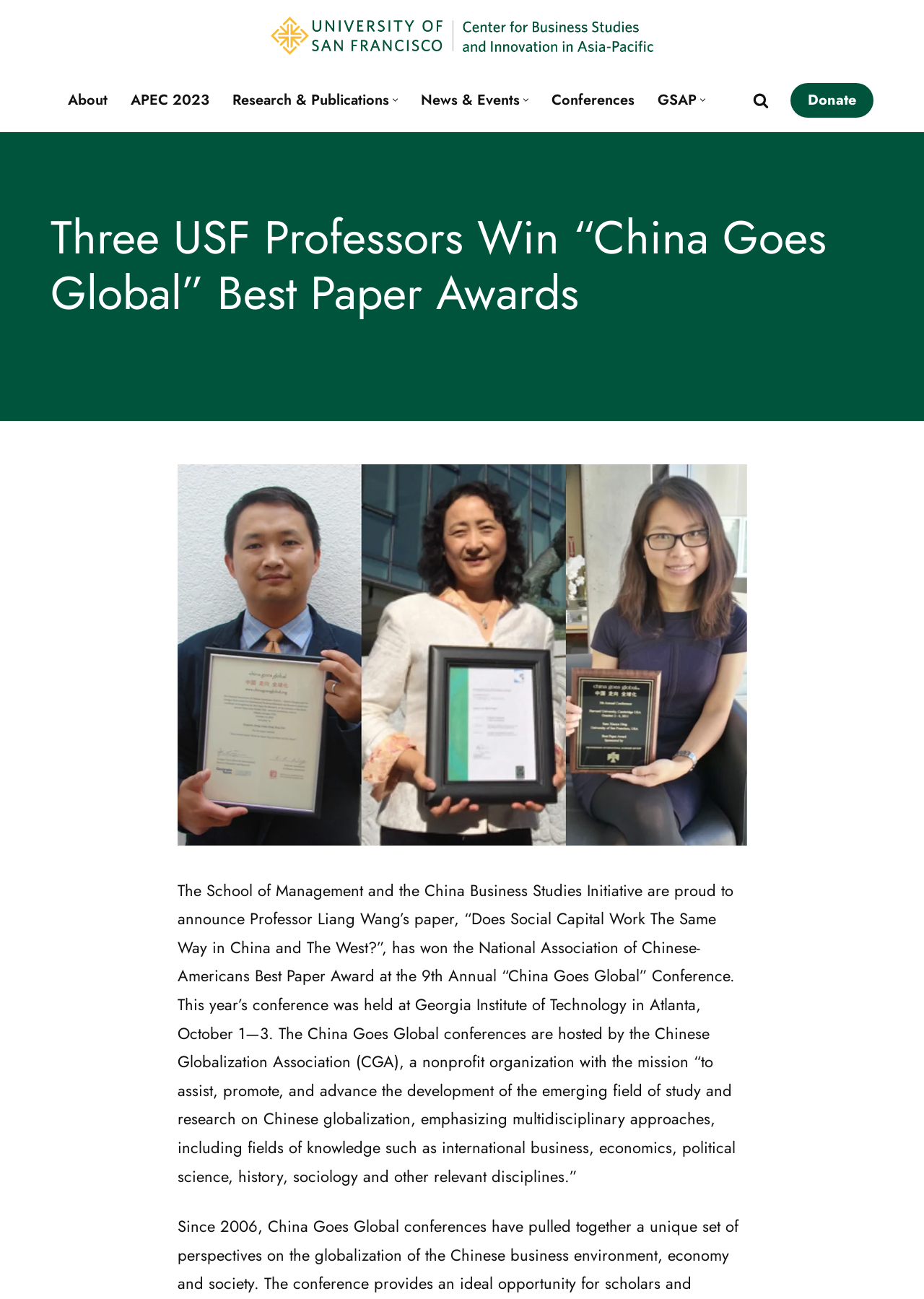Locate the bounding box of the UI element defined by this description: "GSAP". The coordinates should be given as four float numbers between 0 and 1, formatted as [left, top, right, bottom].

[0.712, 0.068, 0.754, 0.086]